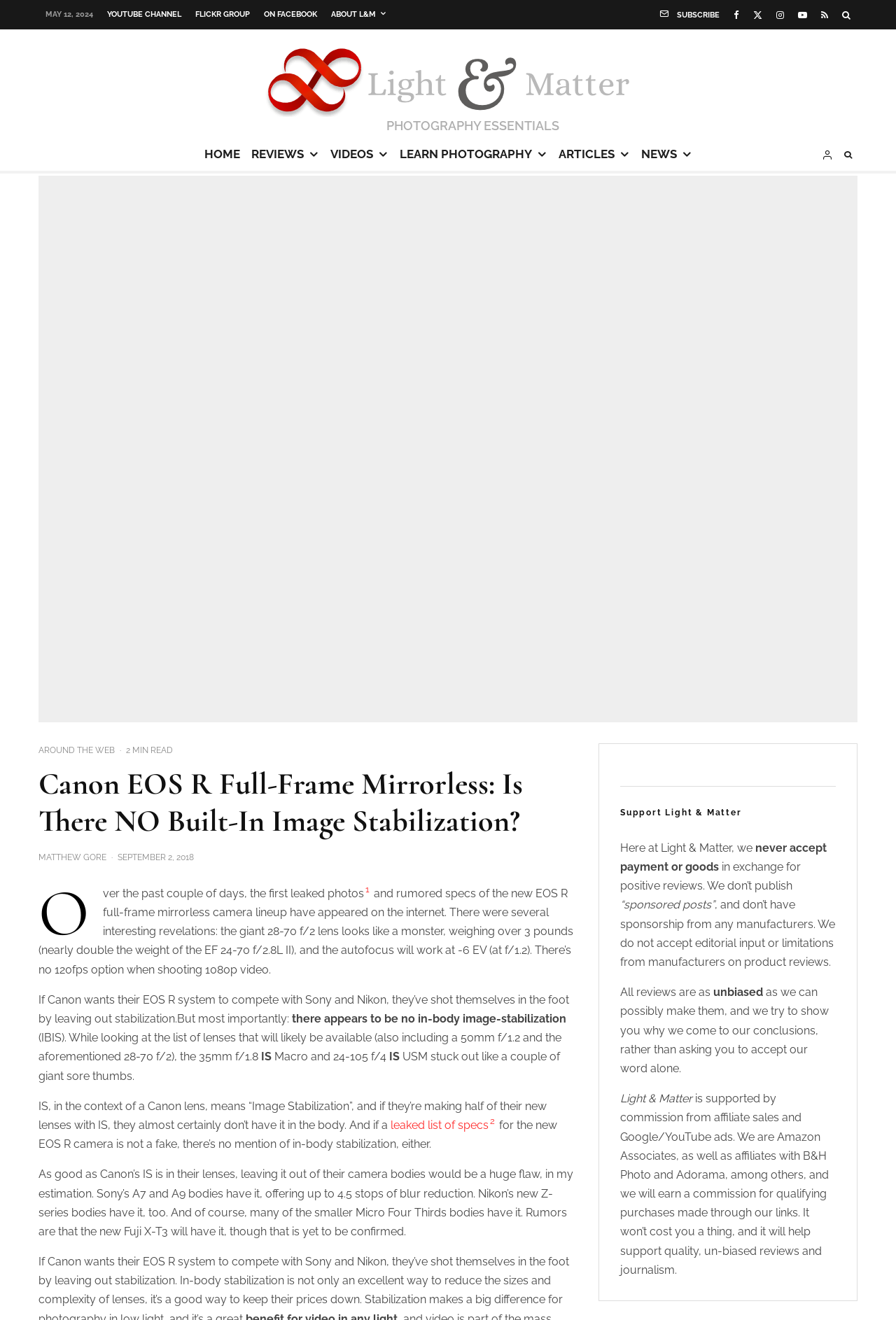Refer to the image and provide an in-depth answer to the question: 
What is the name of the author of the article?

I found the name of the author by looking at the link element with the text 'MATTHEW GORE', which is located near the heading element with the text 'Canon EOS R Full-Frame Mirrorless: Is There NO Built-In Image Stabilization?'.